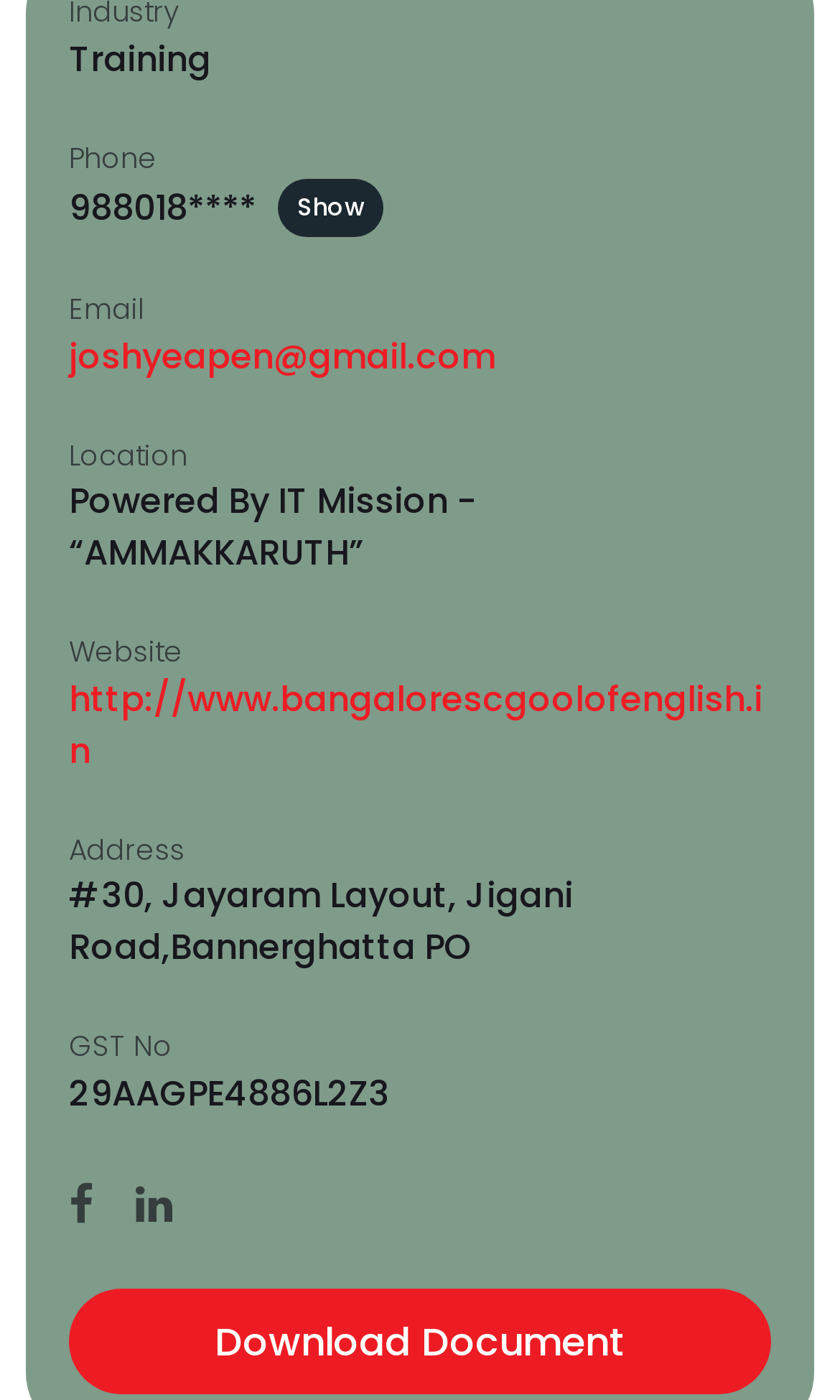What is the location of the school?
From the details in the image, answer the question comprehensively.

The location of the school can be found in the section where the contact information is listed, specifically below the 'Address' label.